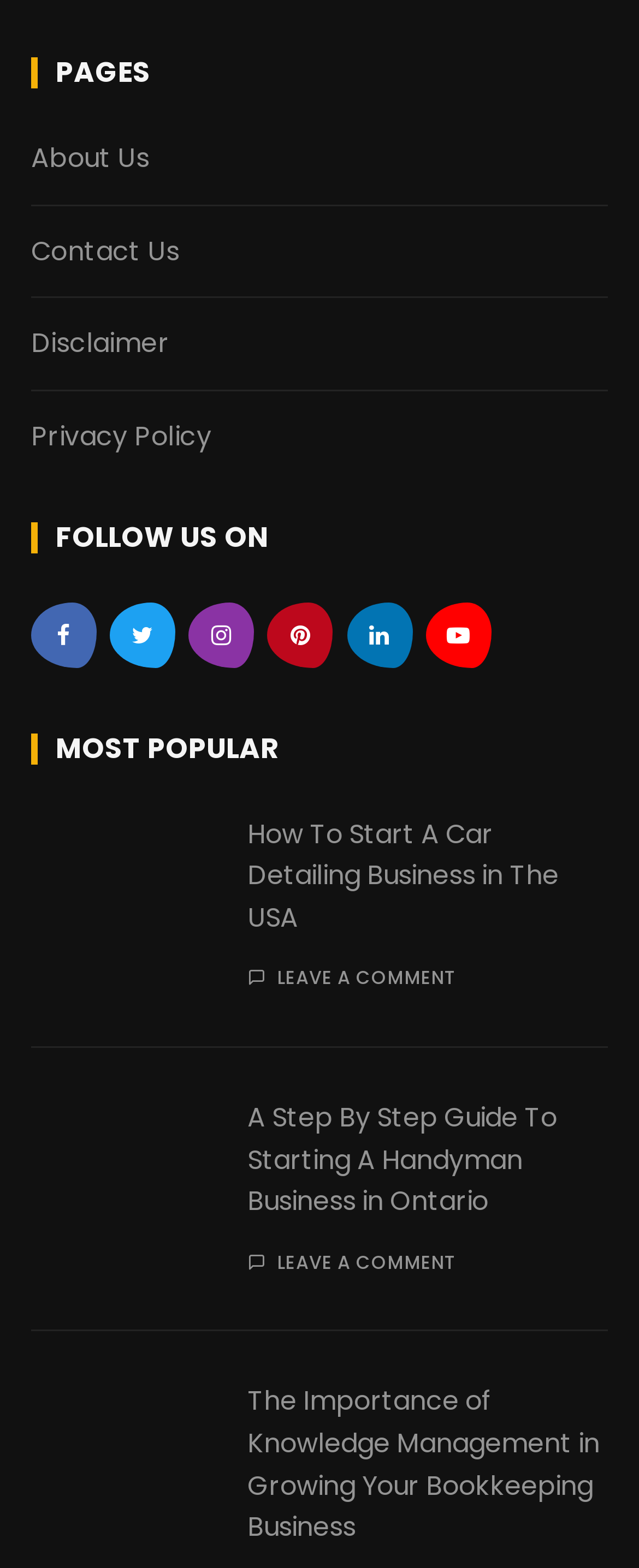Provide the bounding box coordinates of the area you need to click to execute the following instruction: "View How To Start A Car Detailing Business in The USA".

[0.048, 0.519, 0.336, 0.636]